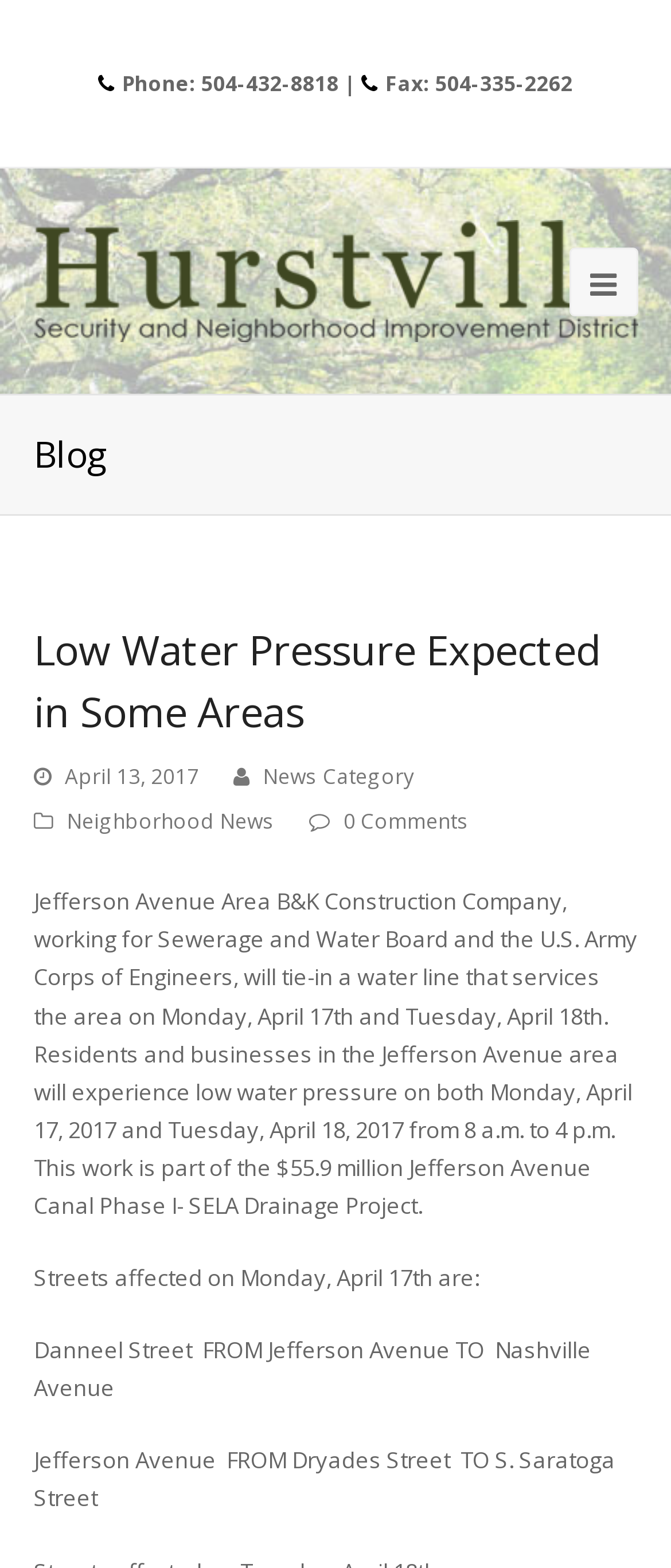What is the text of the webpage's headline?

Low Water Pressure Expected in Some Areas